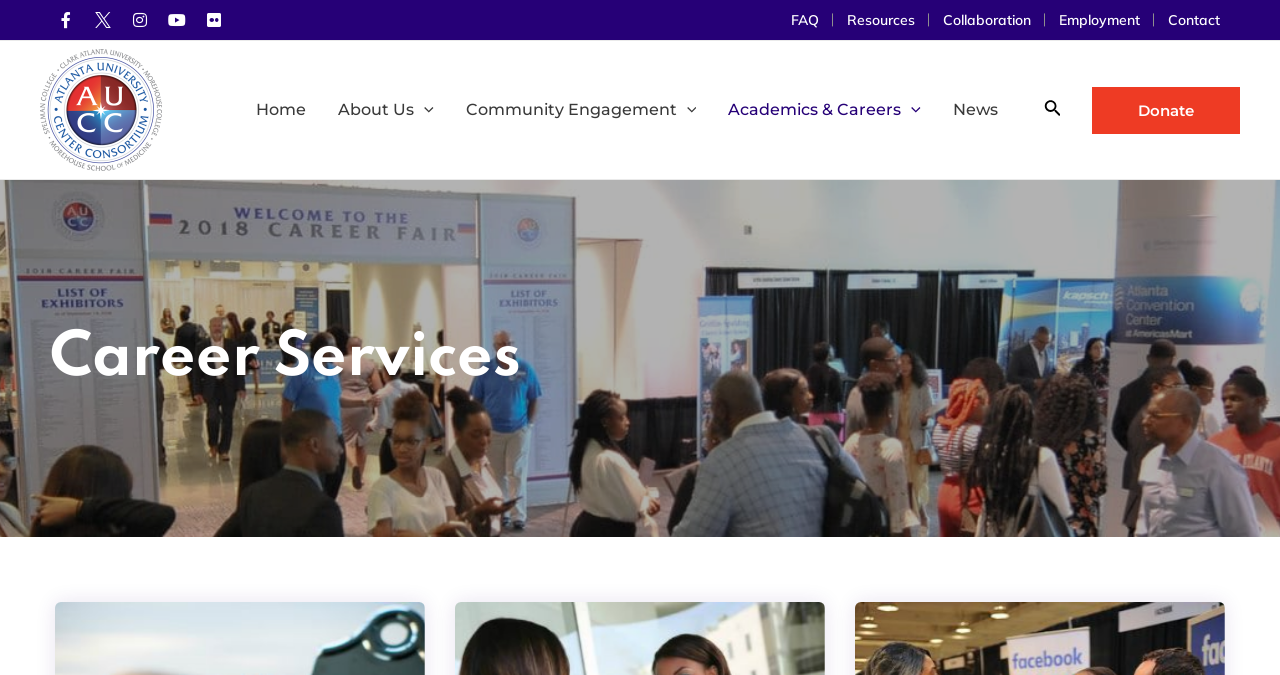Answer briefly with one word or phrase:
What is the social media platform with the icon uf39e?

Facebook